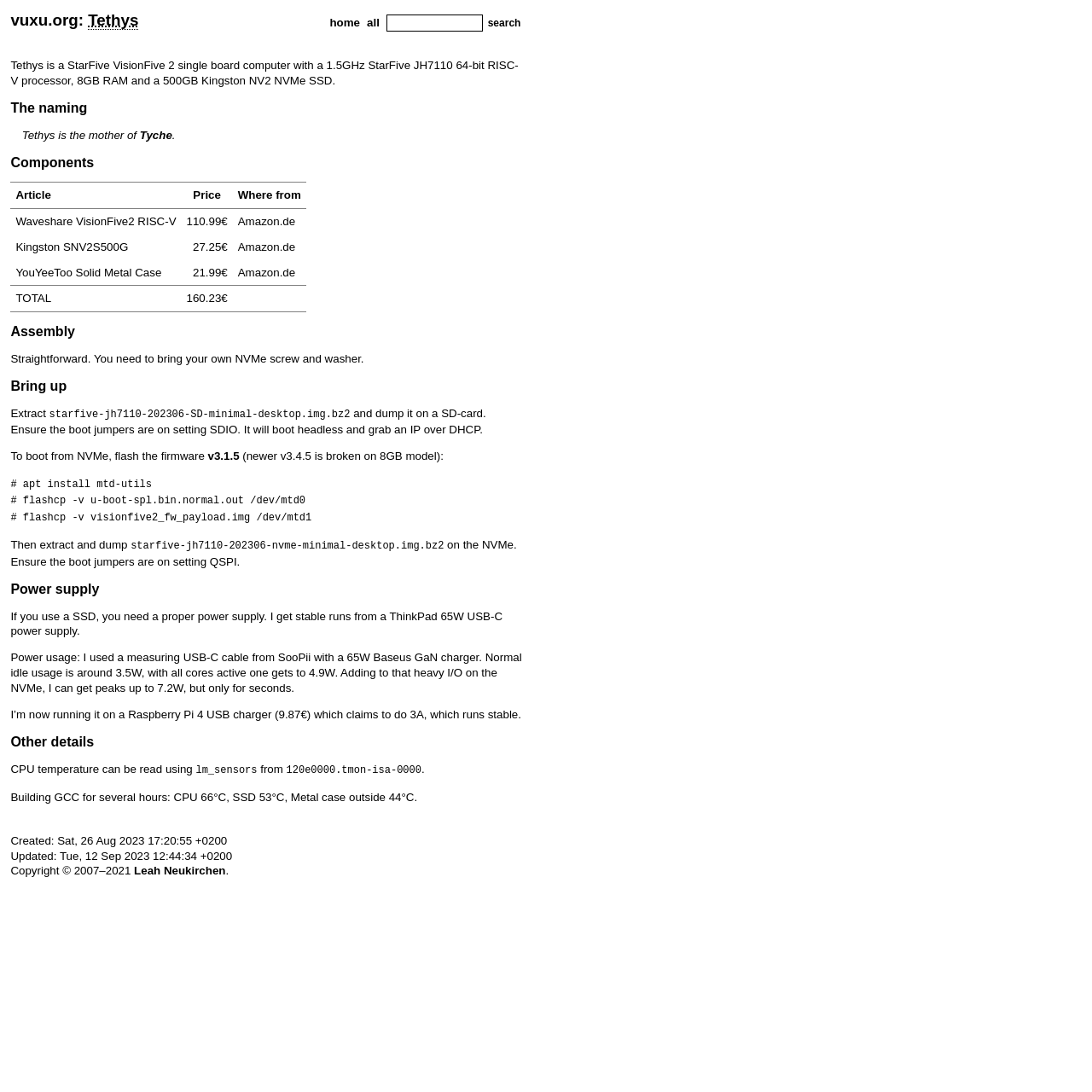Please specify the bounding box coordinates of the clickable section necessary to execute the following command: "type in the textbox".

[0.354, 0.013, 0.442, 0.029]